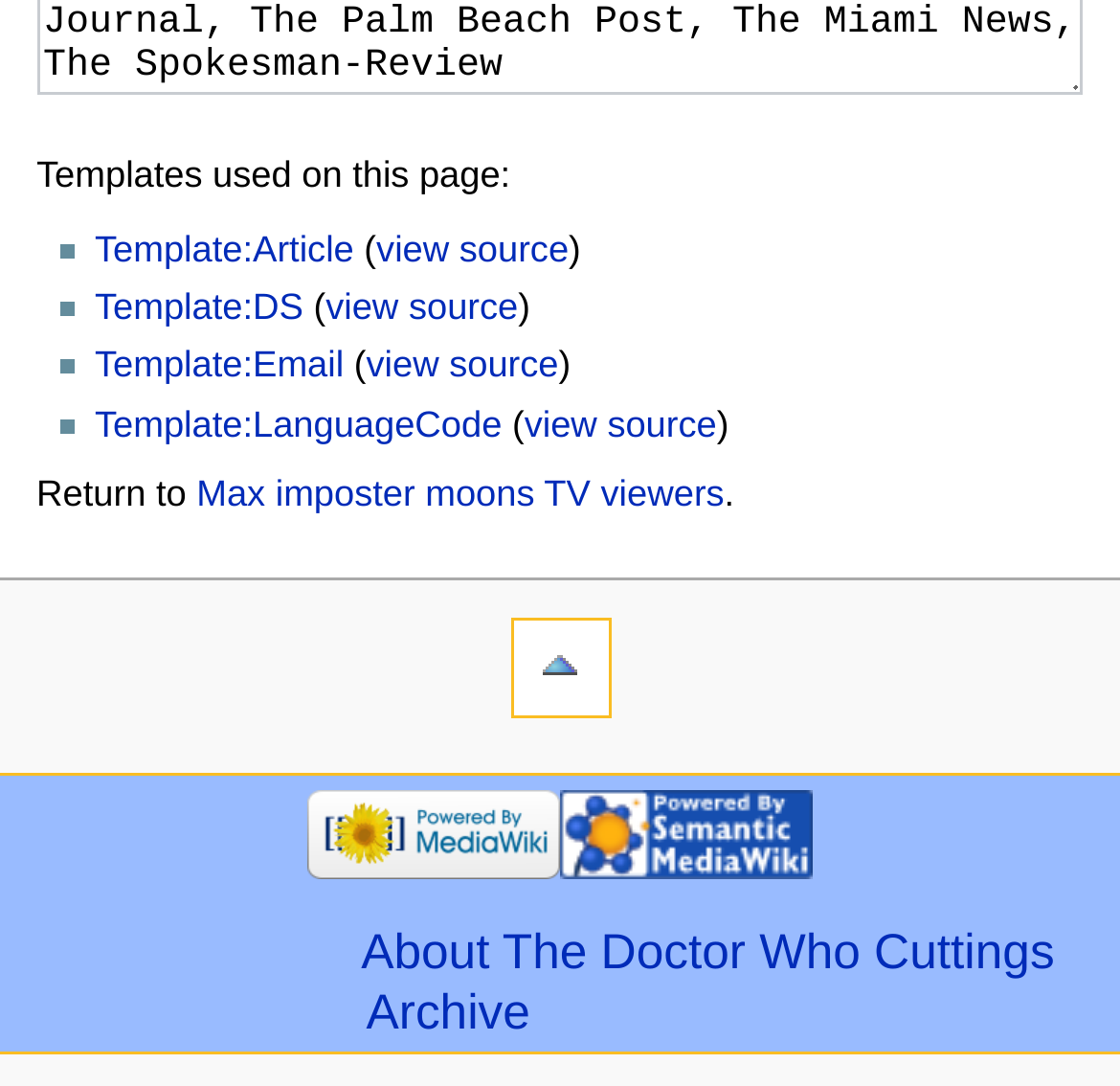What is the name of the article?
Please describe in detail the information shown in the image to answer the question.

I found the answer by looking at the text 'Return to' followed by a link 'Max imposter moons TV viewers', which suggests that this is the name of the article.